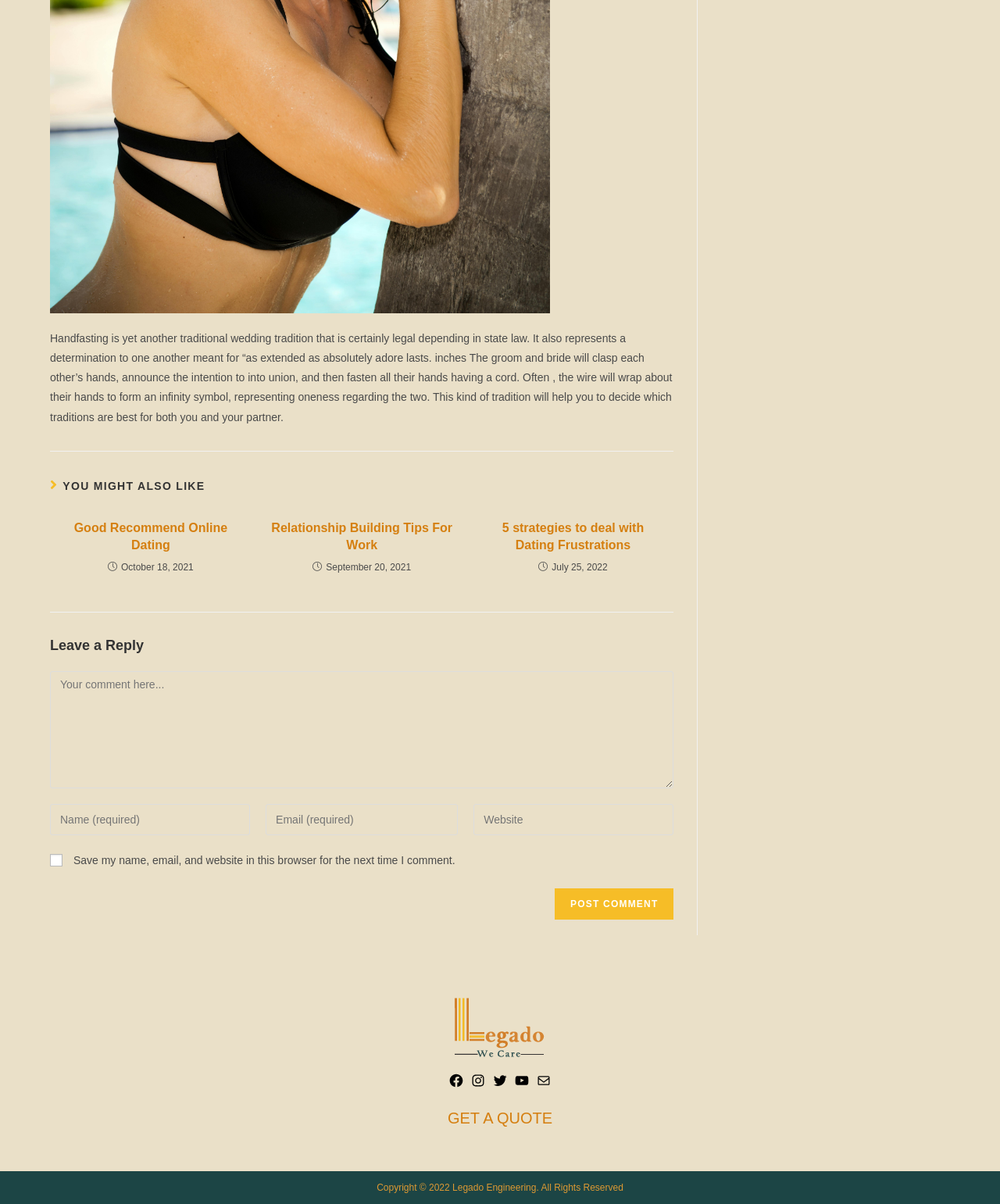Pinpoint the bounding box coordinates for the area that should be clicked to perform the following instruction: "Enter your name or username to comment".

[0.05, 0.668, 0.25, 0.694]